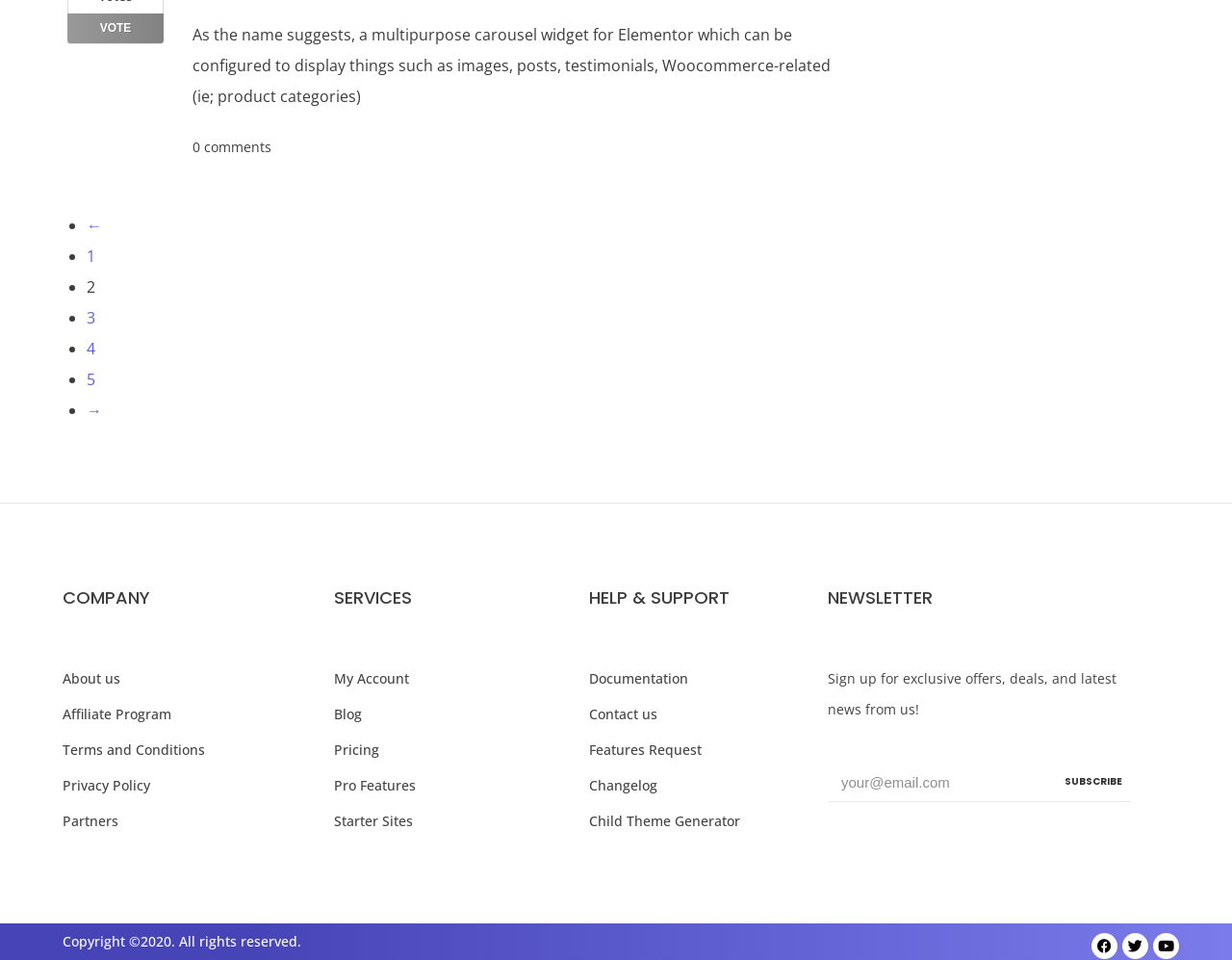What is the purpose of the carousel widget?
Based on the image, answer the question in a detailed manner.

Based on the StaticText element with the text 'As the name suggests, a multipurpose carousel widget for Elementor which can be configured to display things such as images, posts, testimonials, Woocommerce-related (ie; product categories)', it can be inferred that the carousel widget is used to display various types of content.